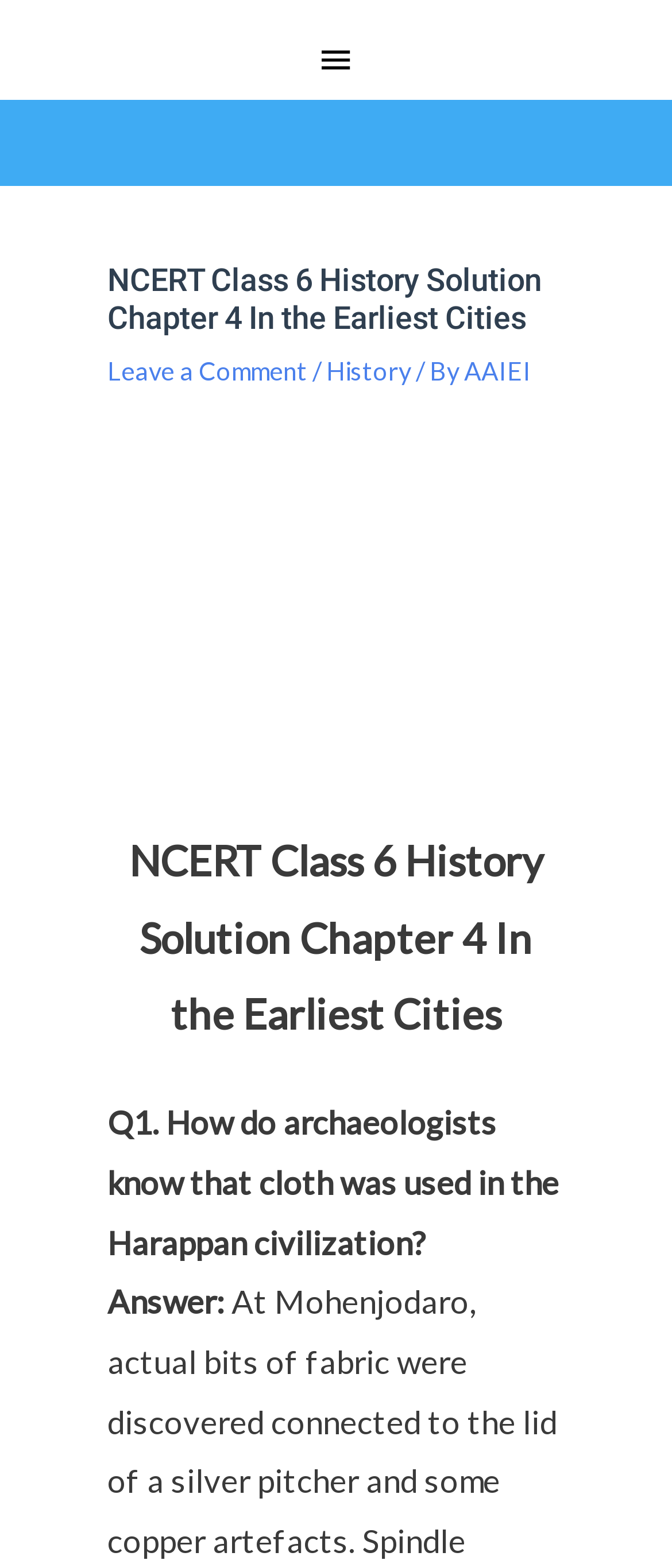Identify the bounding box coordinates for the UI element mentioned here: "aria-label="Advertisement" name="aswift_1" title="Advertisement"". Provide the coordinates as four float values between 0 and 1, i.e., [left, top, right, bottom].

[0.16, 0.274, 0.84, 0.516]